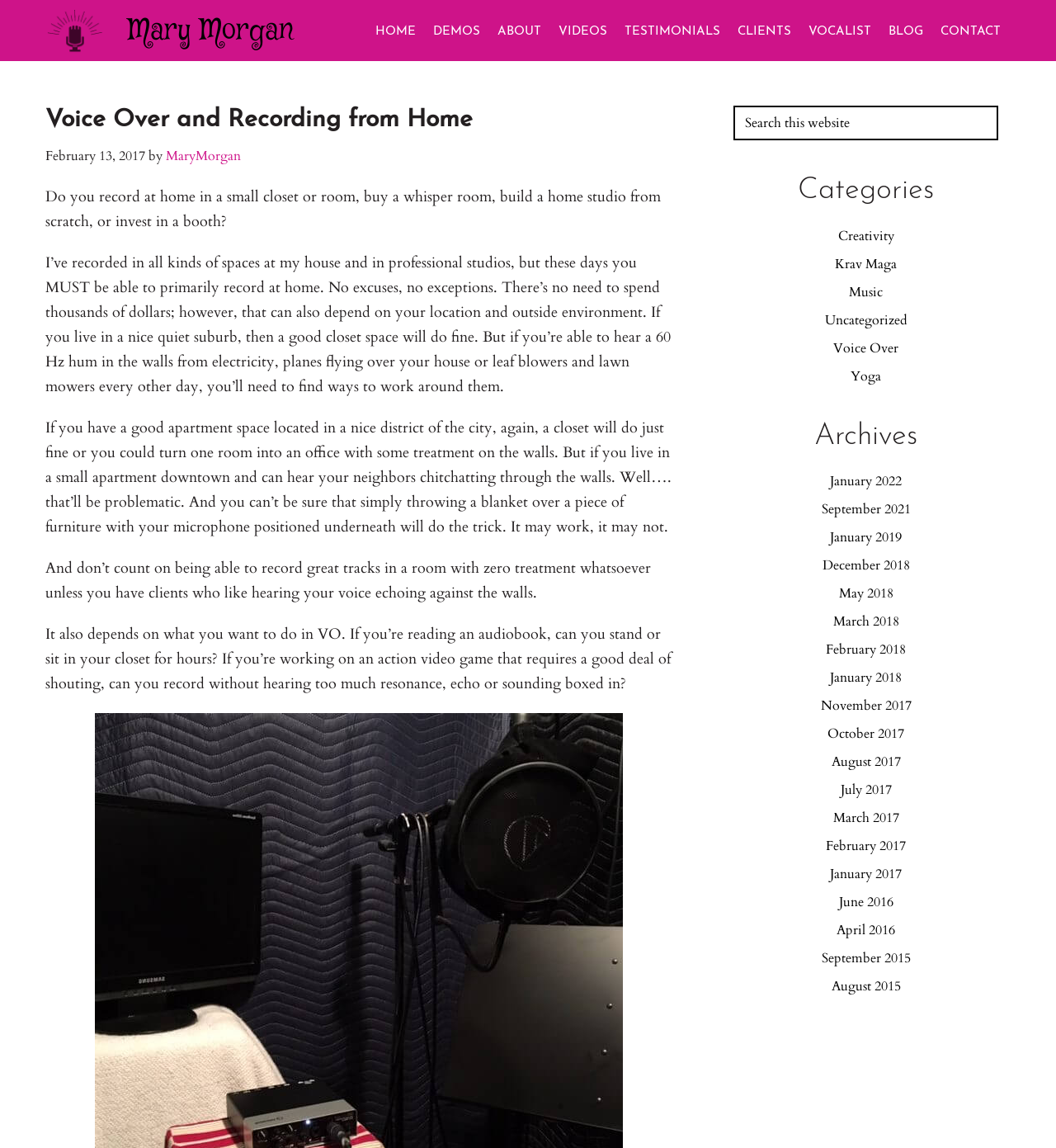Give a one-word or short phrase answer to this question: 
What are the categories of the blog?

Creativity, Krav Maga, Music, etc.